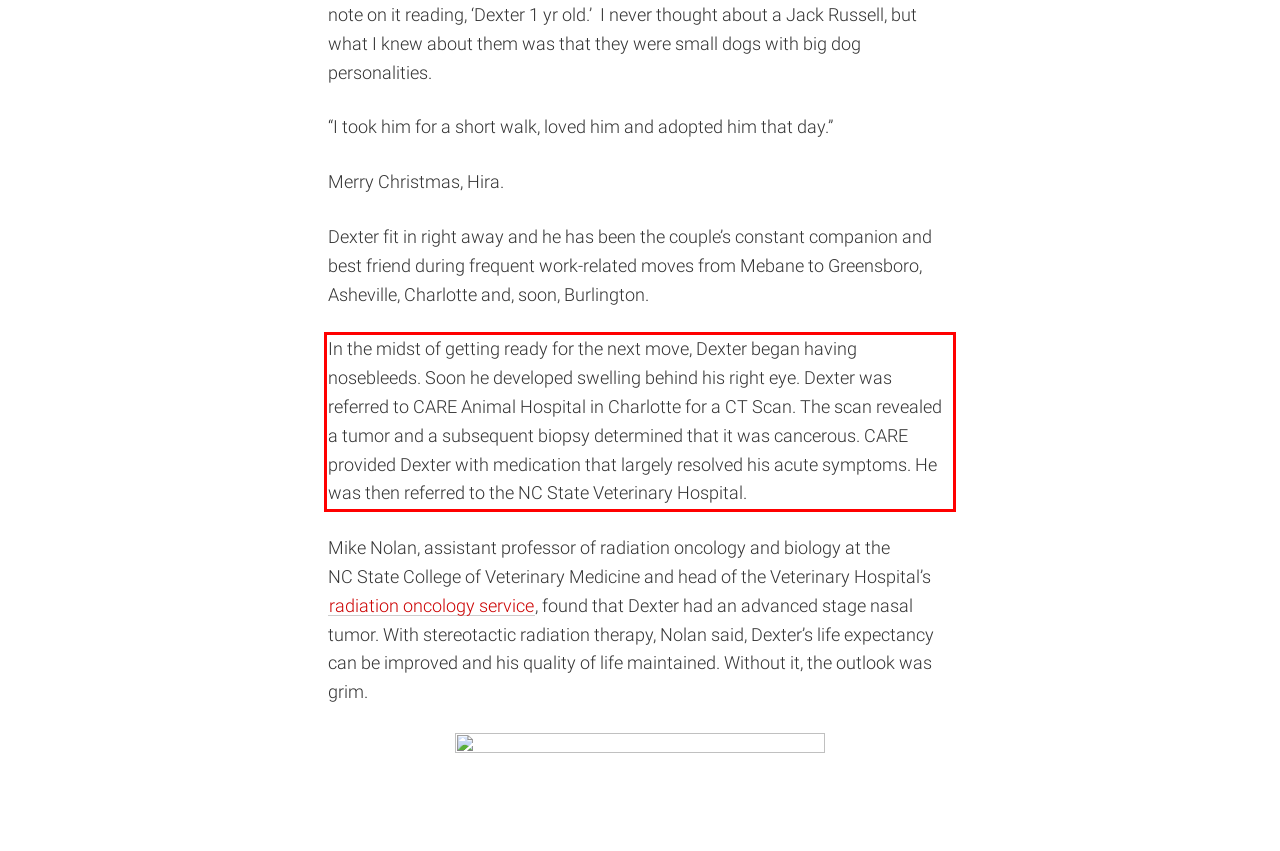Please recognize and transcribe the text located inside the red bounding box in the webpage image.

In the midst of getting ready for the next move, Dexter began having nosebleeds. Soon he developed swelling behind his right eye. Dexter was referred to CARE Animal Hospital in Charlotte for a CT Scan. The scan revealed a tumor and a subsequent biopsy determined that it was cancerous. CARE provided Dexter with medication that largely resolved his acute symptoms. He was then referred to the NC State Veterinary Hospital.